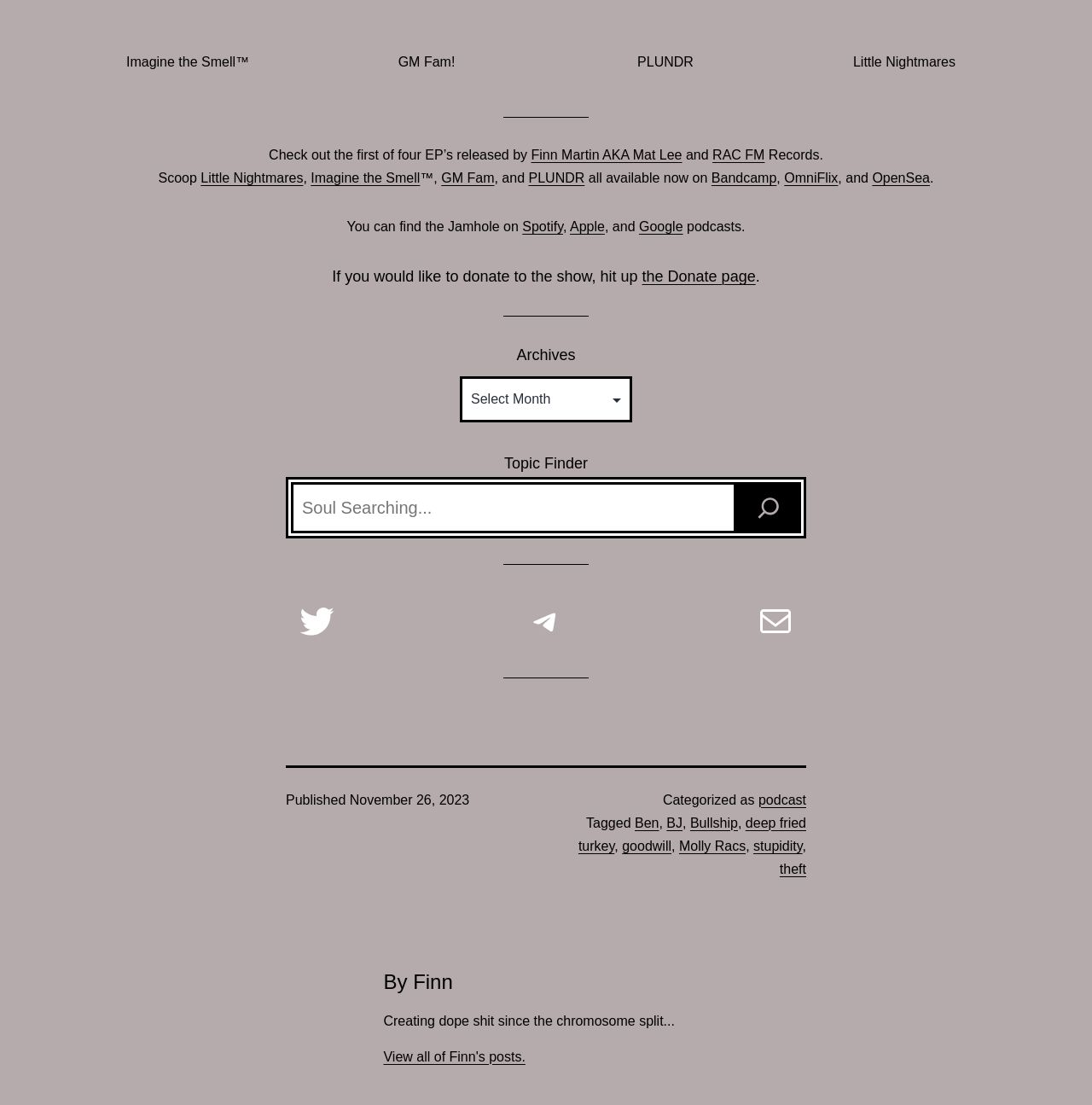Where can you find the Jamhole?
Use the image to give a comprehensive and detailed response to the question.

The question is asking about where you can find the Jamhole. From the webpage, we can see that there is a text 'You can find the Jamhole on' followed by links 'Spotify', 'Apple', and 'Google', which indicates that you can find the Jamhole on these platforms.